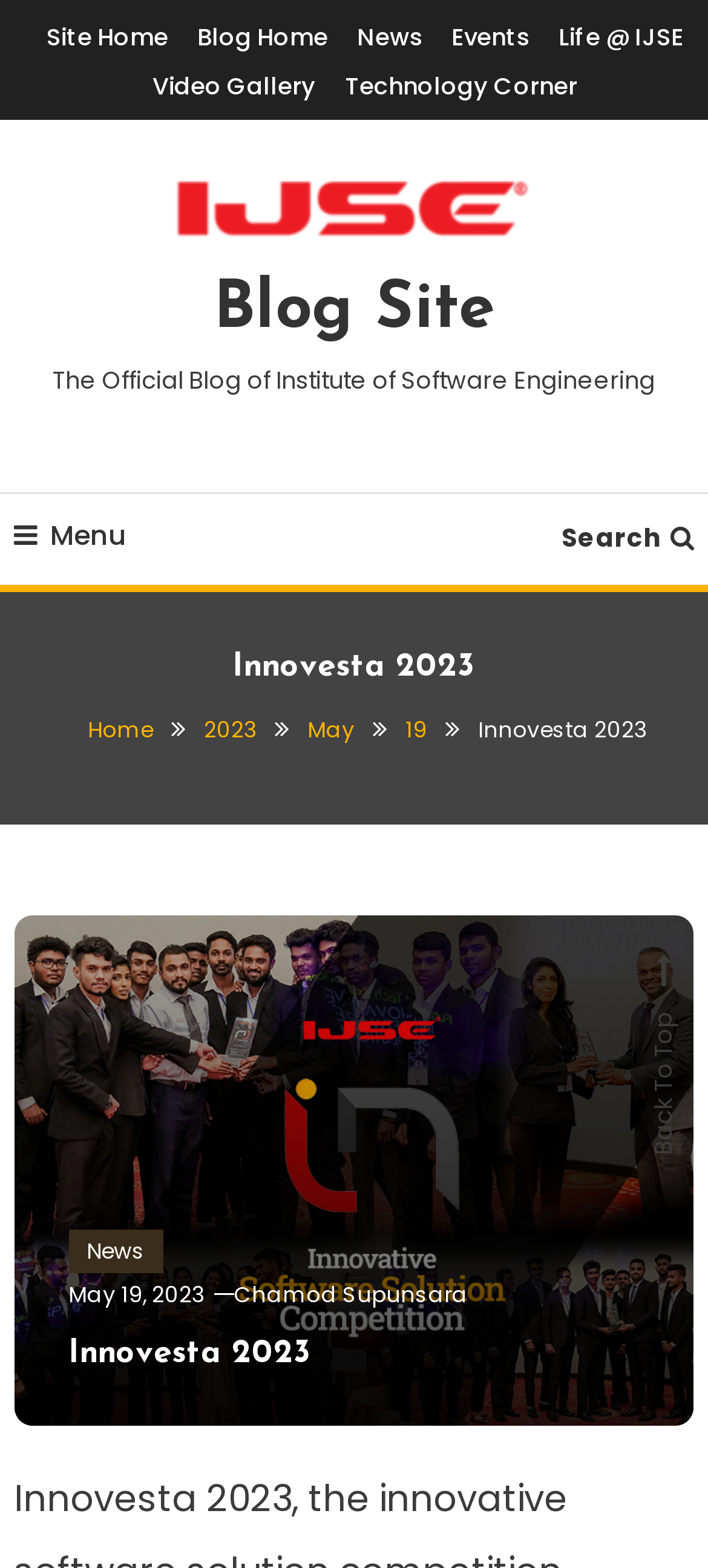Provide the bounding box coordinates for the area that should be clicked to complete the instruction: "go back to top".

[0.913, 0.645, 0.962, 0.737]